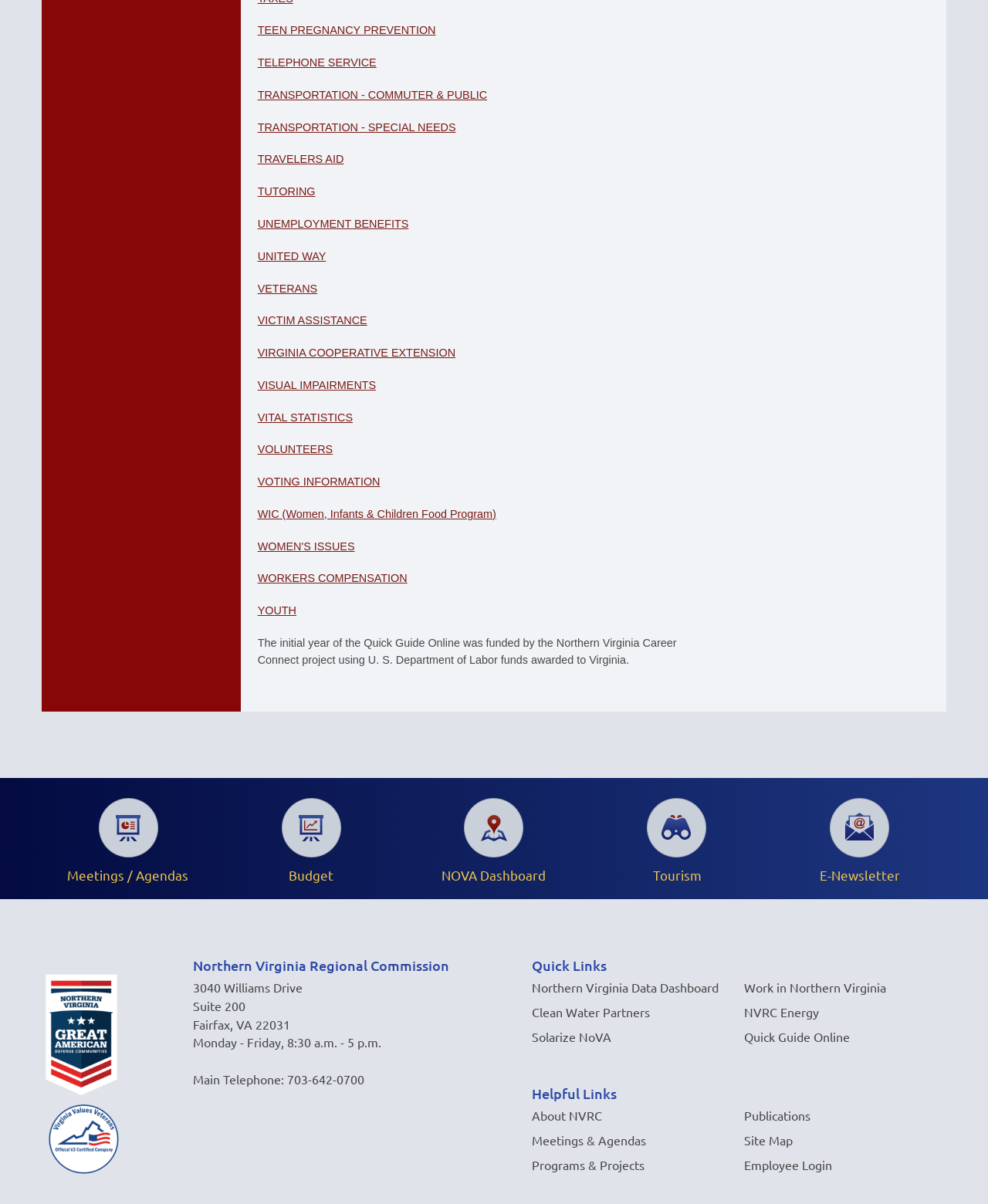Please mark the clickable region by giving the bounding box coordinates needed to complete this instruction: "Learn about Northern Virginia Regional Commission".

[0.195, 0.779, 0.538, 0.797]